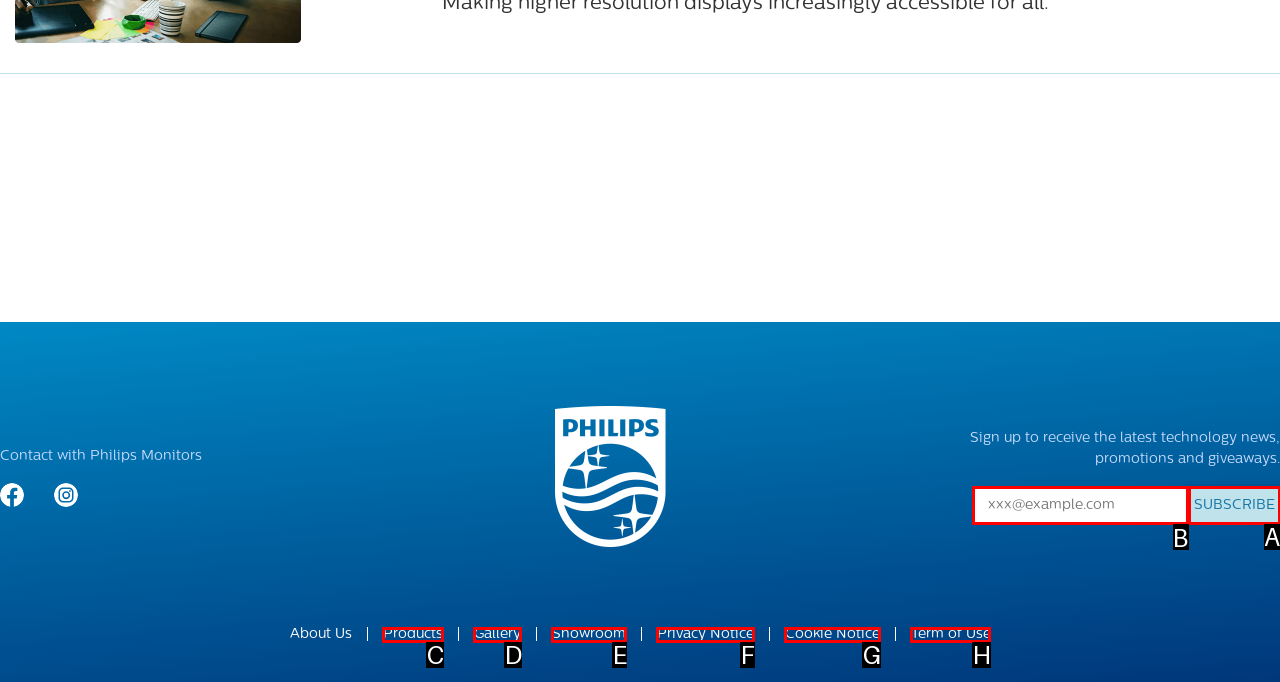Identify the HTML element that best matches the description: parent_node: SUBSCRIBE placeholder="xxx@example.com". Provide your answer by selecting the corresponding letter from the given options.

B